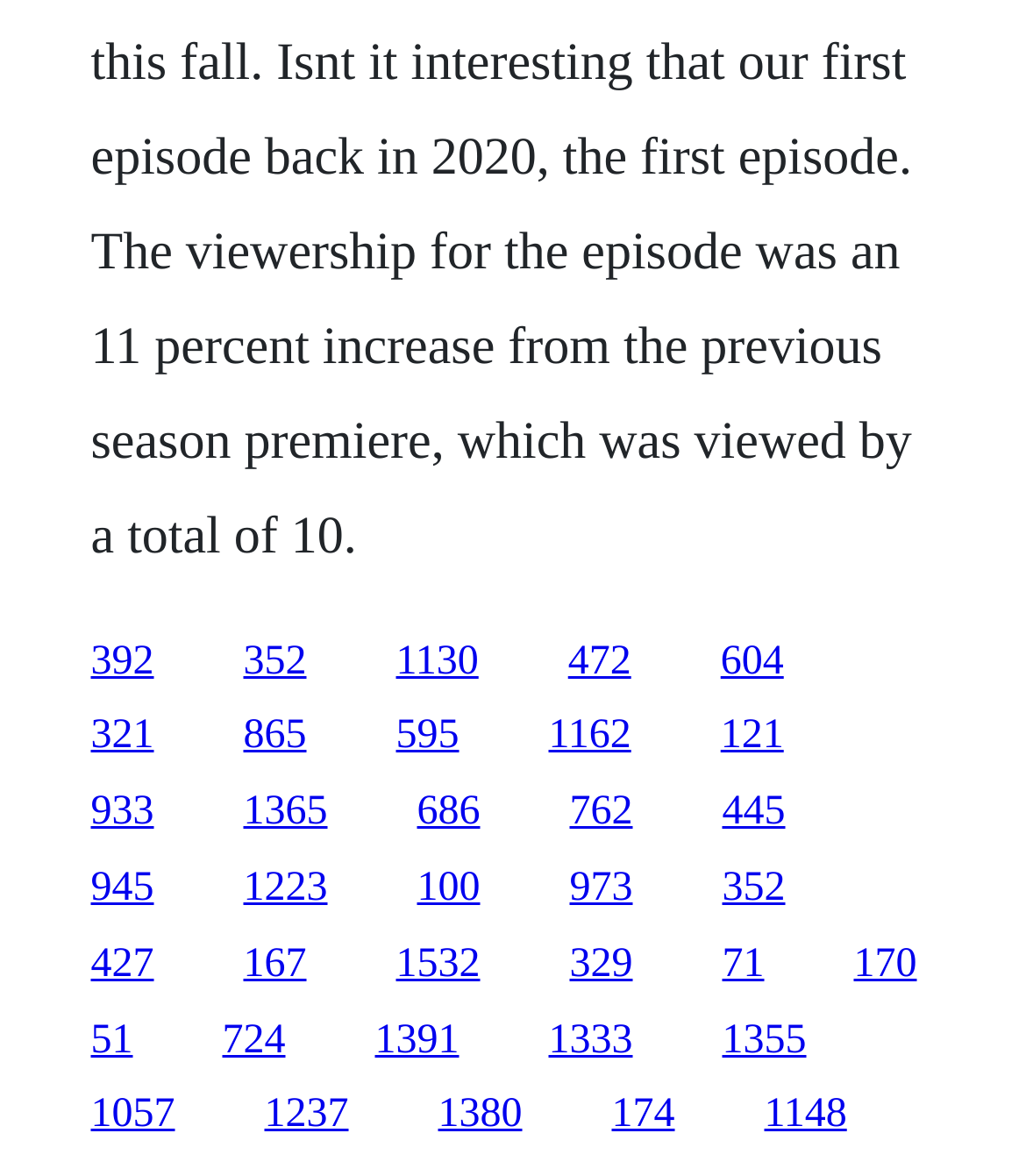Reply to the question with a single word or phrase:
What is the purpose of the links on this webpage?

Navigation